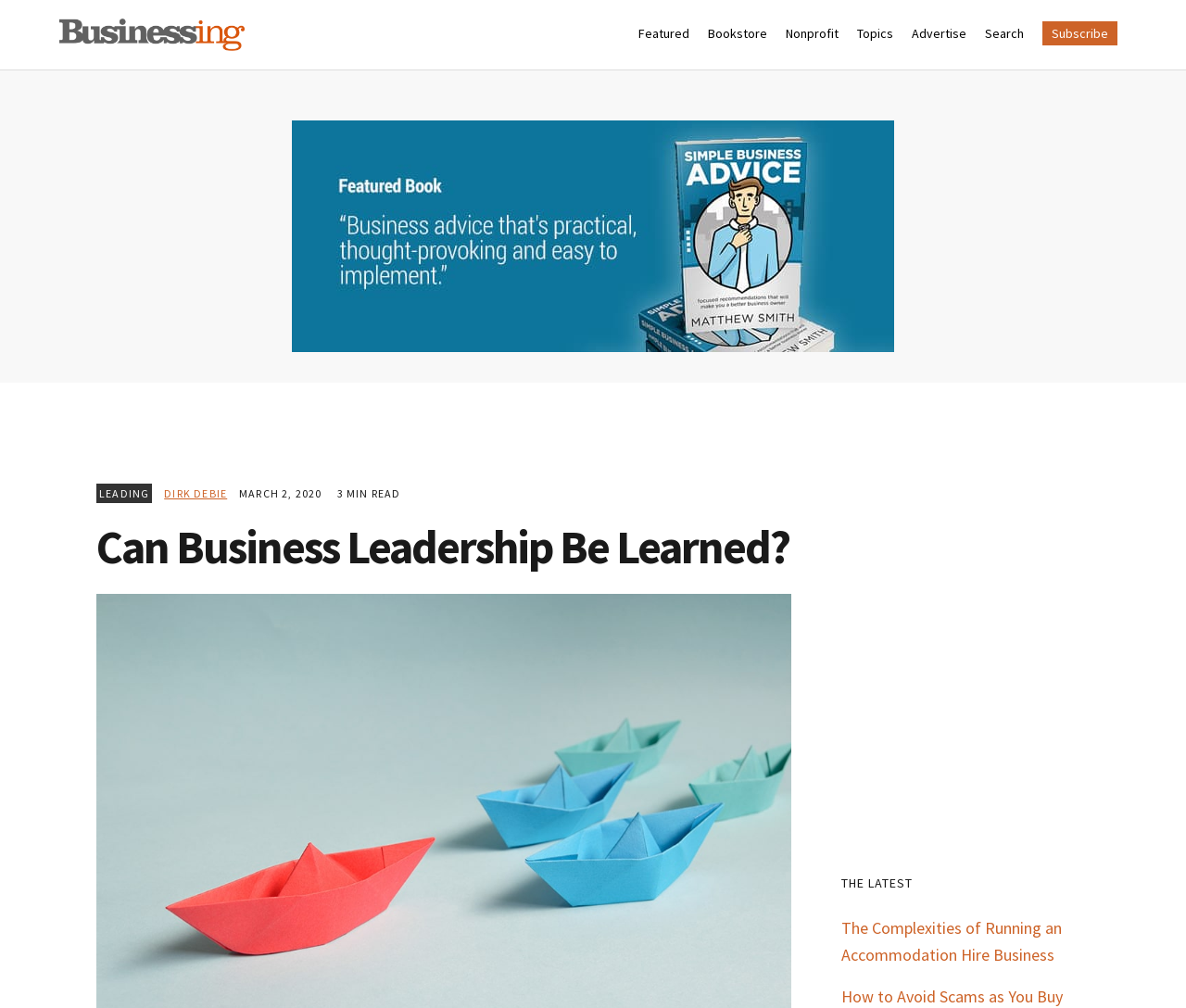Please provide the bounding box coordinates in the format (top-left x, top-left y, bottom-right x, bottom-right y). Remember, all values are floating point numbers between 0 and 1. What is the bounding box coordinate of the region described as: back

None